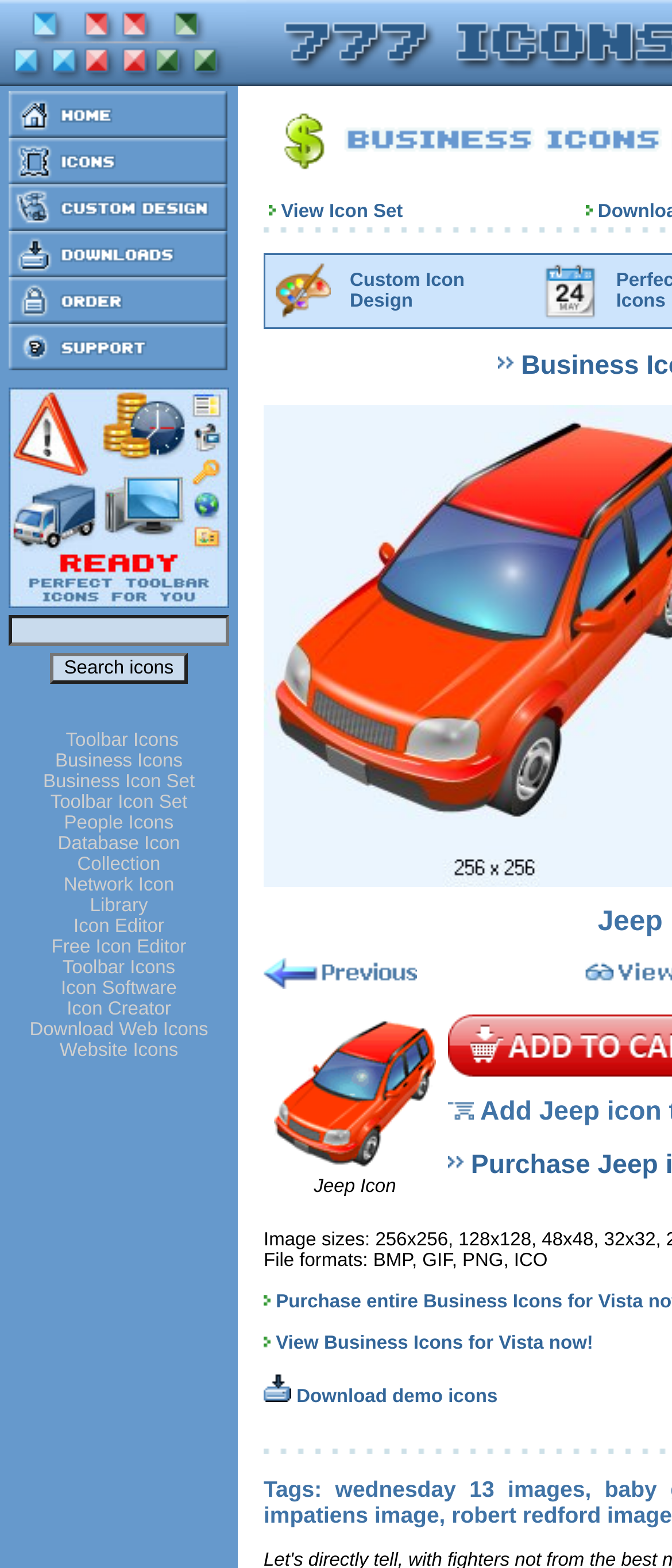Give a complete and precise description of the webpage's appearance.

This webpage appears to be a website for icon sets and custom image design. At the top left corner, there is a logo image. Below the logo, there is a navigation menu with five links: "Home", "Icon Sets", "Custom Image Design", "Download Icons", and "Order". Each link has a corresponding image.

On the right side of the navigation menu, there is a search bar with a button labeled "Search icons". Below the search bar, there are several links to different types of icons, such as "Toolbar Icons", "Business Icons", "People Icons", and more.

In the middle of the page, there is a section with three columns. The left column has a link to "View Icon Set" and an image. The middle column has a link to "Custom Icon Design" and an image. The right column has an image.

Below this section, there is another section with two columns. The left column has a link to "Previous icon" and an image. The right column has a link to "Jeep icon" and an image, along with a static text "Jeep Icon" and another image.

There are also several other images scattered throughout the page, but they do not appear to have any specific functionality. Overall, the webpage seems to be focused on providing access to various icon sets and custom image design services.